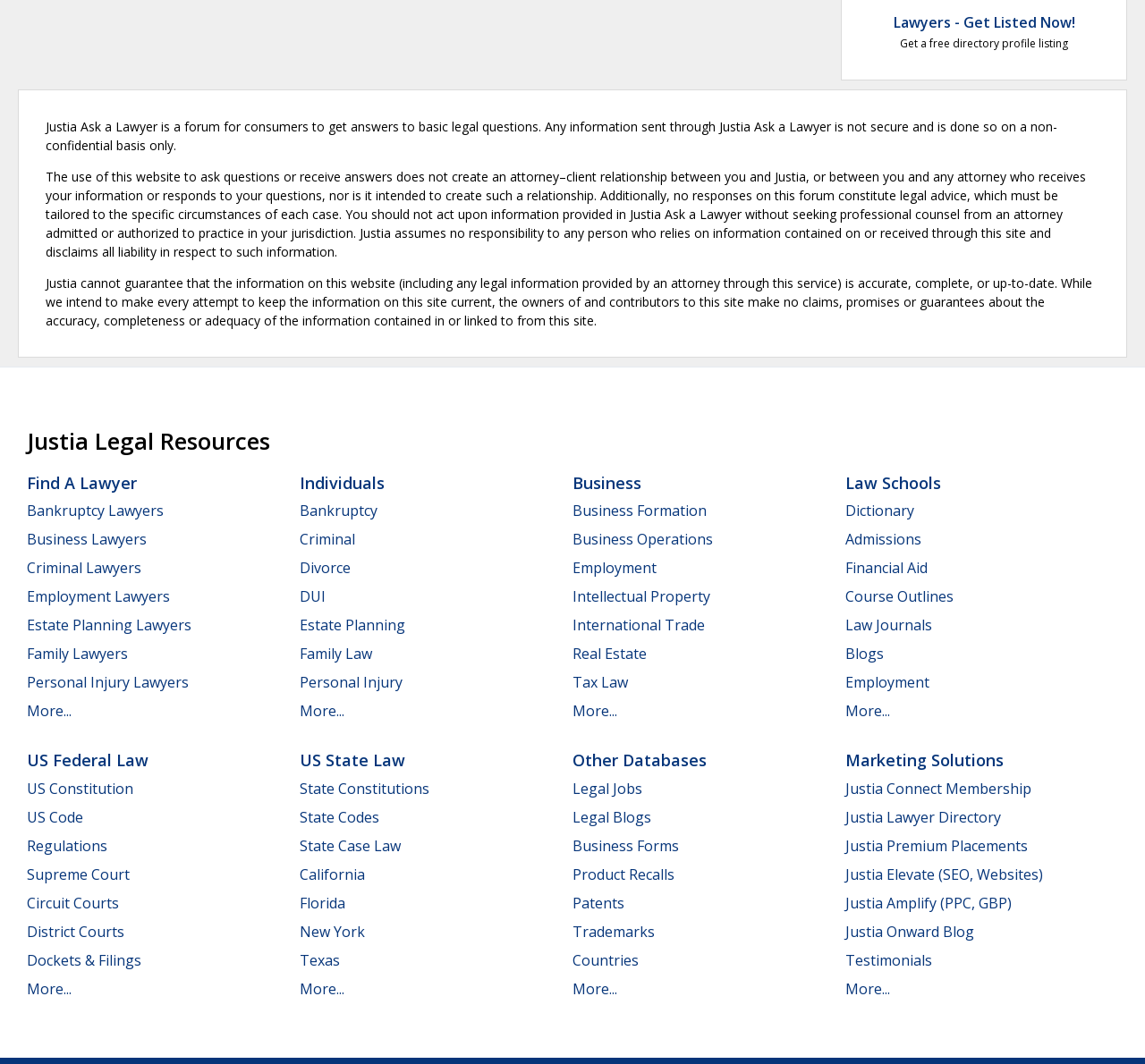Please answer the following question using a single word or phrase: 
What is the name of the membership program offered by Justia?

Justia Connect Membership